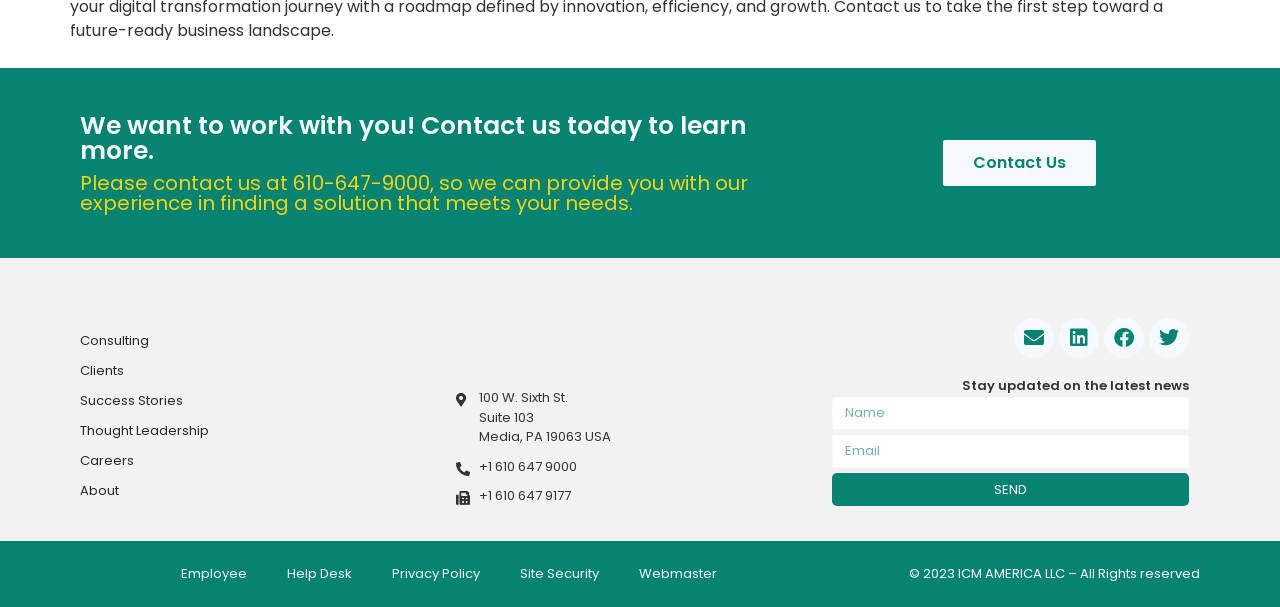Please identify the bounding box coordinates of the area I need to click to accomplish the following instruction: "Click Contact Us".

[0.735, 0.225, 0.859, 0.311]